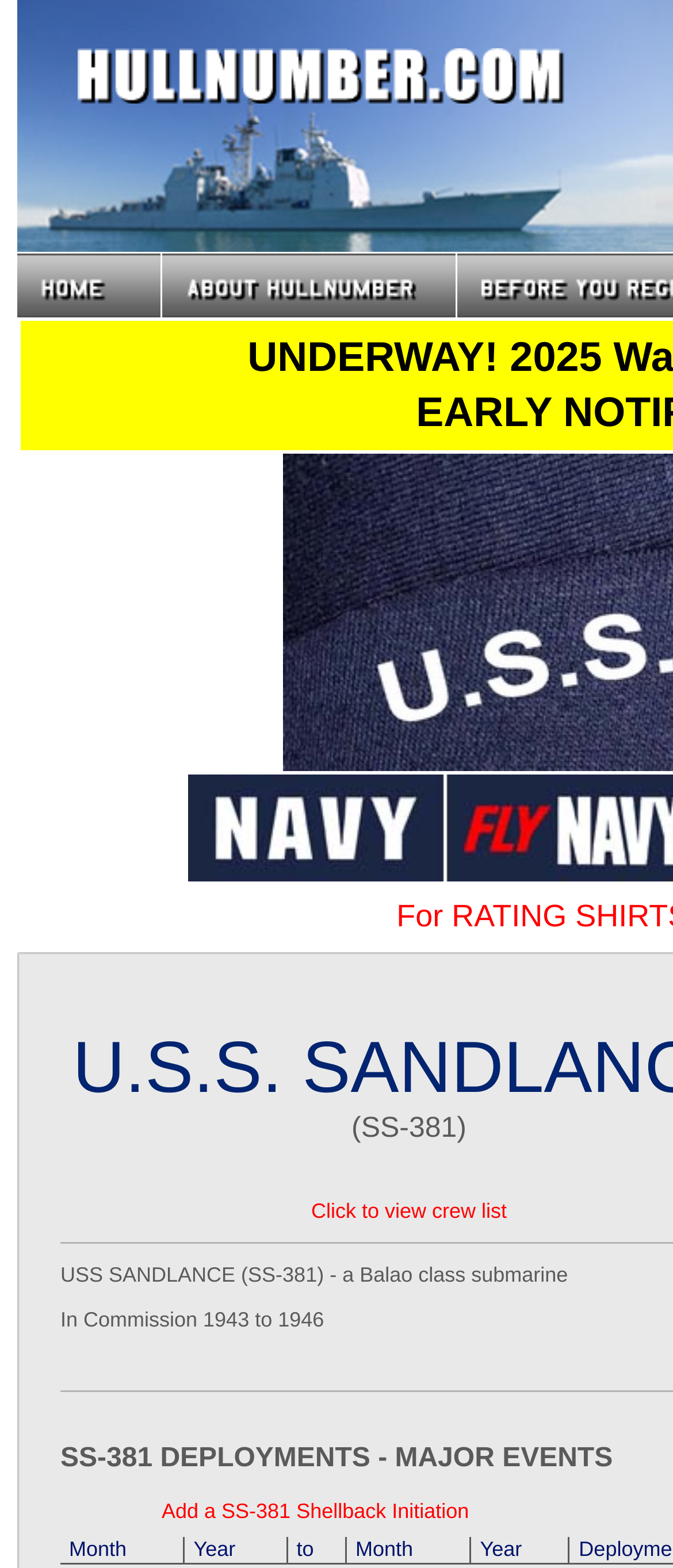What is the purpose of the 'Add a SS-381 Shellback Initiation' link?
Give a detailed explanation using the information visible in the image.

The answer can be inferred from the link text 'Add a SS-381 Shellback Initiation' which suggests that clicking on the link will allow users to add a Shellback Initiation related to the USS SANDLANCE submarine.